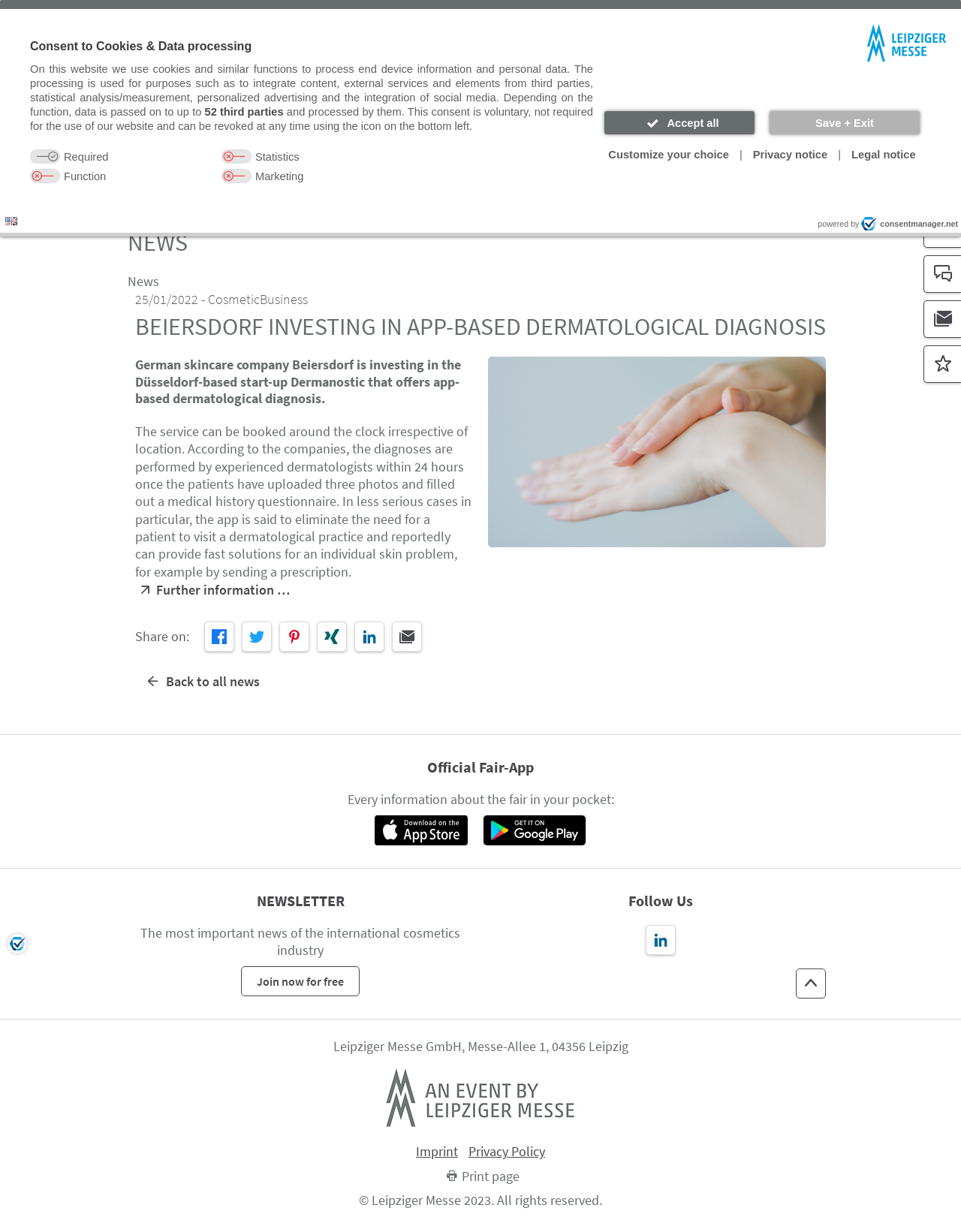Can you show the bounding box coordinates of the region to click on to complete the task described in the instruction: "Read the news"?

[0.585, 0.114, 0.64, 0.144]